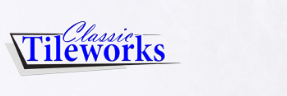Provide a single word or phrase to answer the given question: 
What effect is added to the text in the logo?

Shadow effect